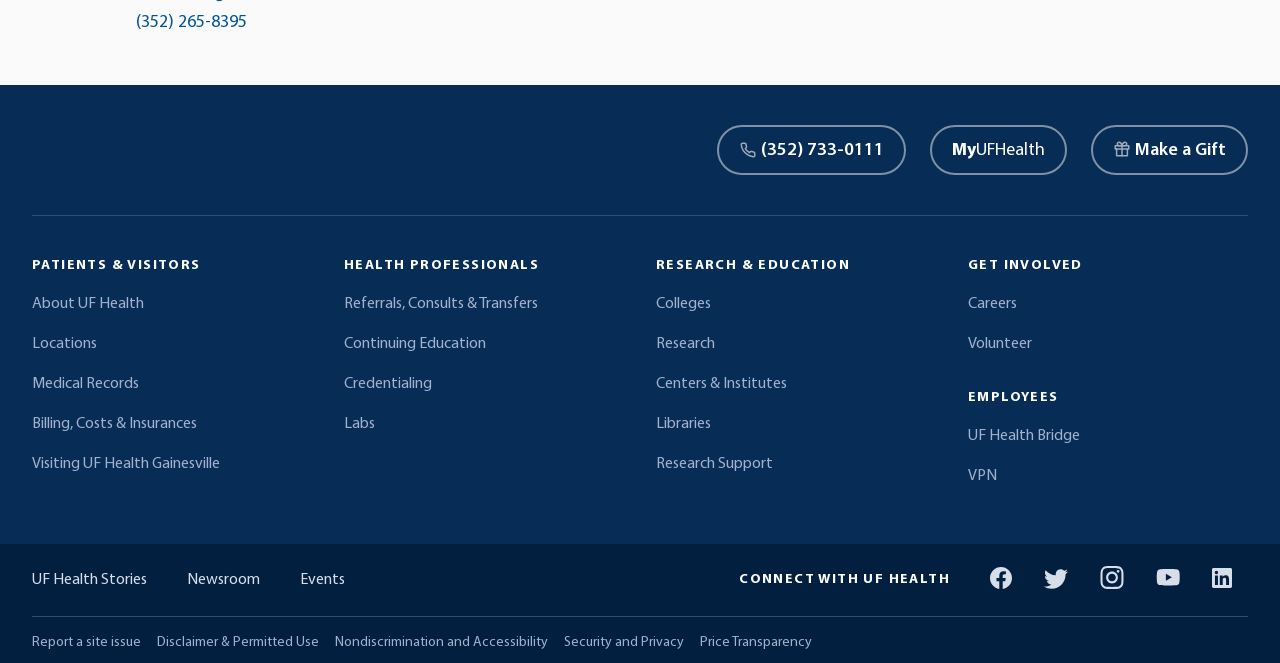Identify the bounding box for the described UI element. Provide the coordinates in (top-left x, top-left y, bottom-right x, bottom-right y) format with values ranging from 0 to 1: Careers

[0.756, 0.44, 0.975, 0.476]